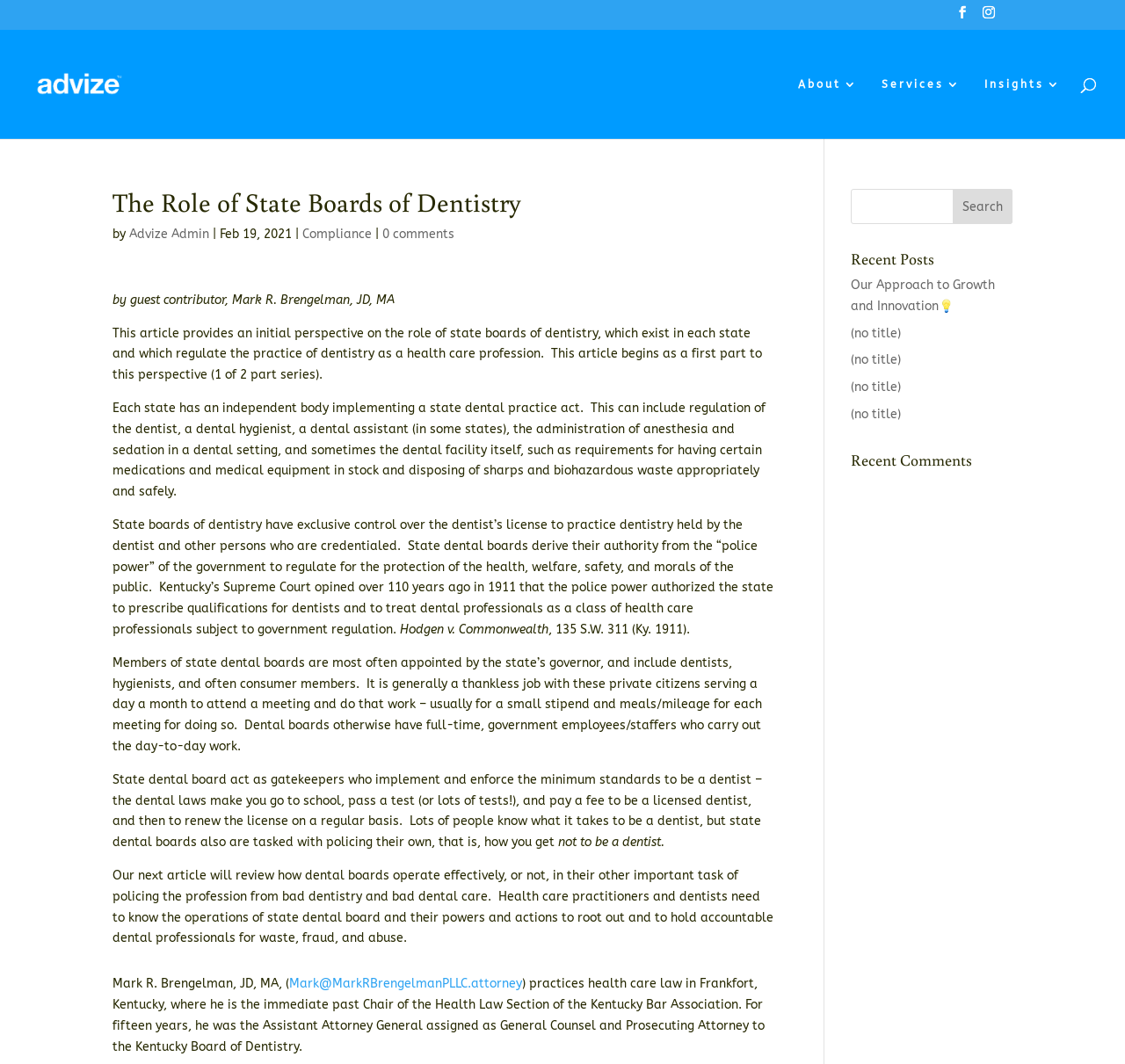How many links are there in the 'Recent Posts' section?
Offer a detailed and exhaustive answer to the question.

I counted the number of links in the 'Recent Posts' section by looking at the links with the text '(no title)' and the link 'Our Approach to Growth and Innovation'. There are 4 links in total.